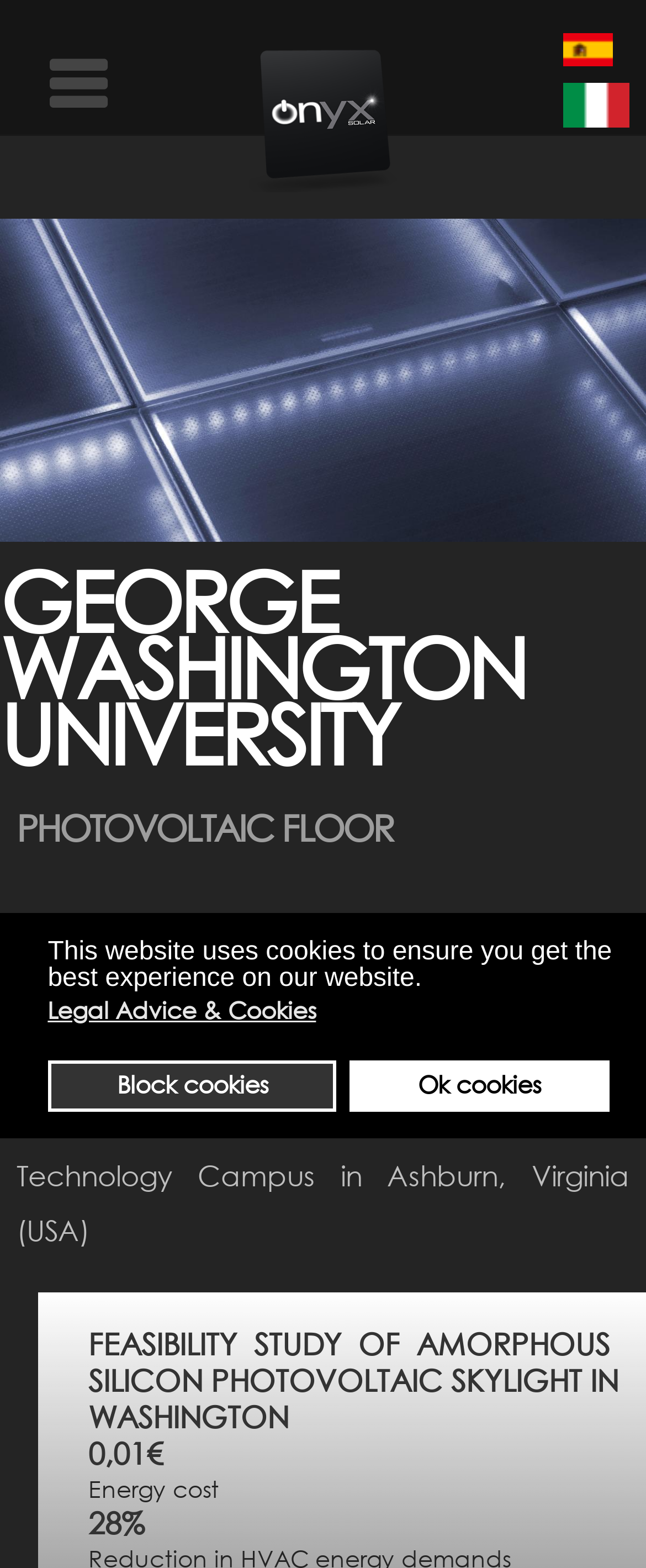Use a single word or phrase to respond to the question:
What is the company that installed the photovoltaic floor?

Onyx Solar